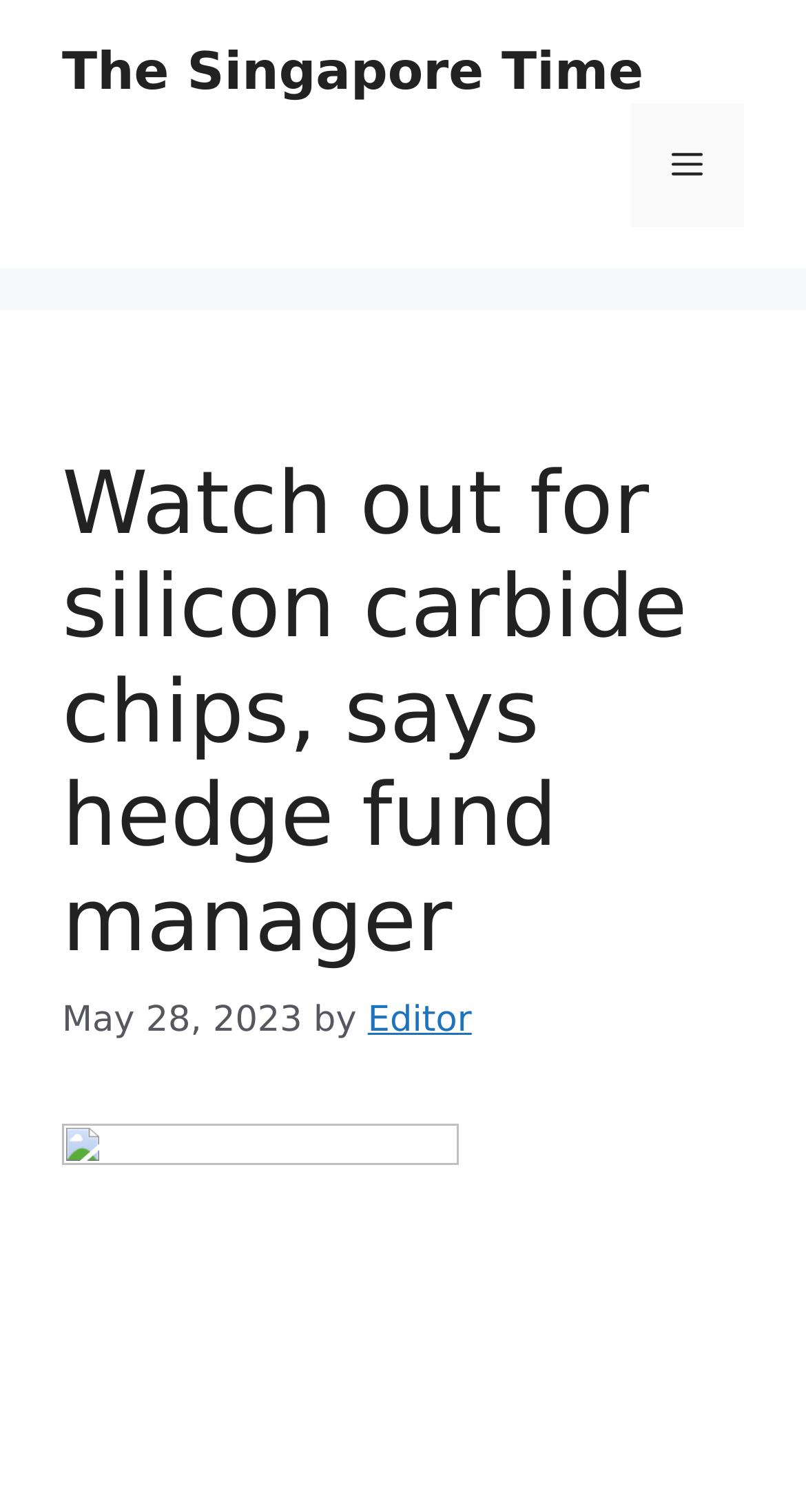Can you give a comprehensive explanation to the question given the content of the image?
Is the menu expanded?

I determined the answer by looking at the button element, which has an attribute 'expanded' set to 'False'. This suggests that the menu is not expanded.